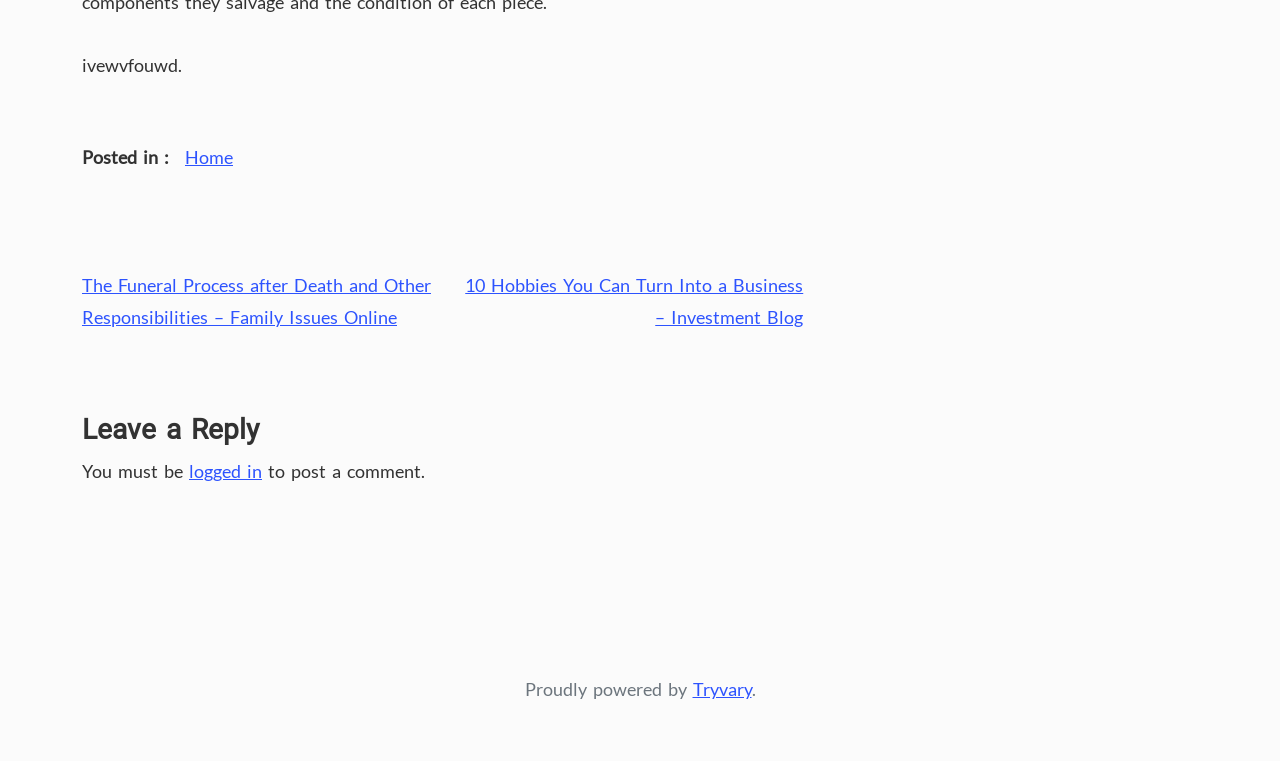Find the bounding box coordinates for the HTML element described in this sentence: "Meet The Artist". Provide the coordinates as four float numbers between 0 and 1, in the format [left, top, right, bottom].

None